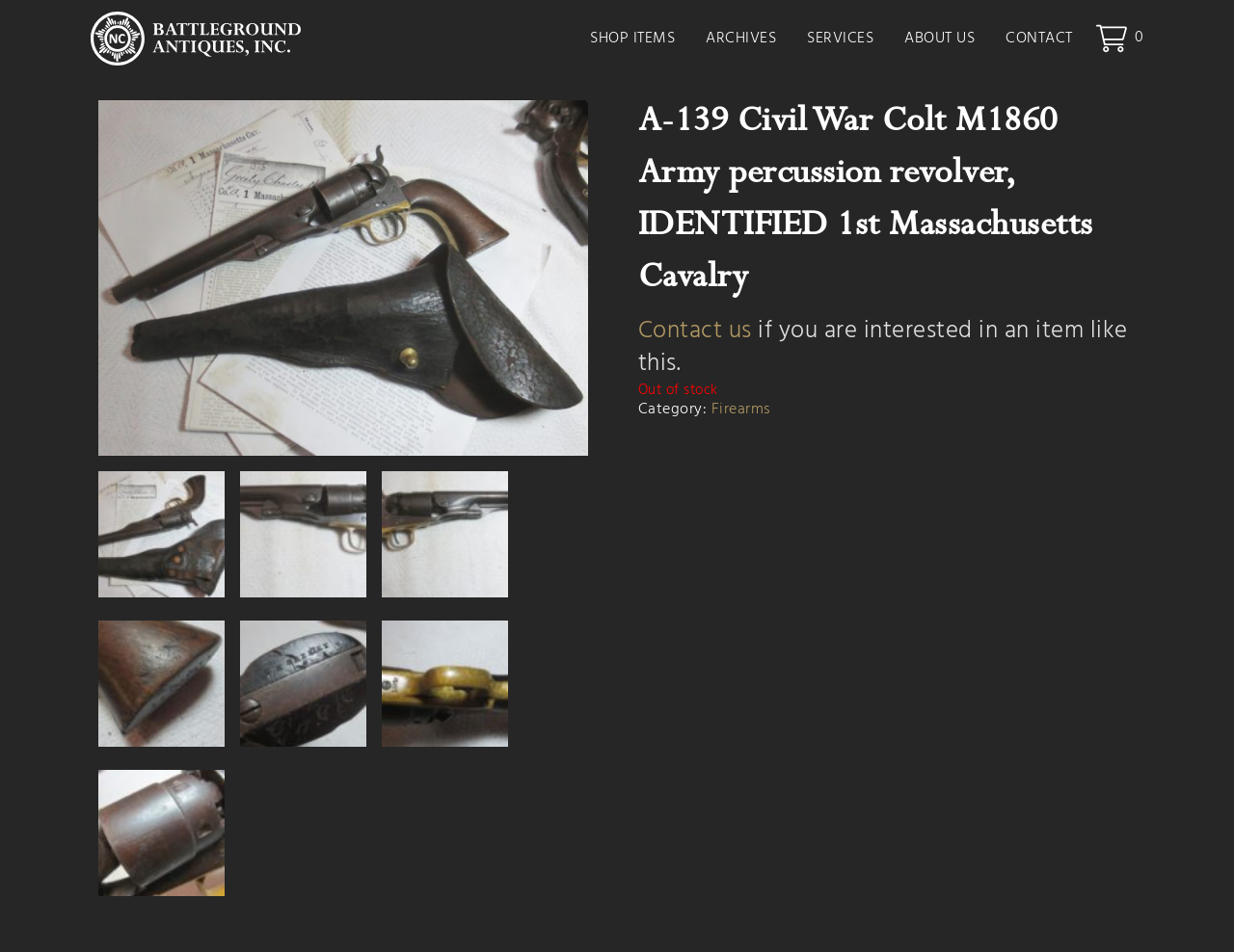Locate the bounding box coordinates of the element that should be clicked to fulfill the instruction: "Browse Firearms category".

[0.576, 0.417, 0.625, 0.444]